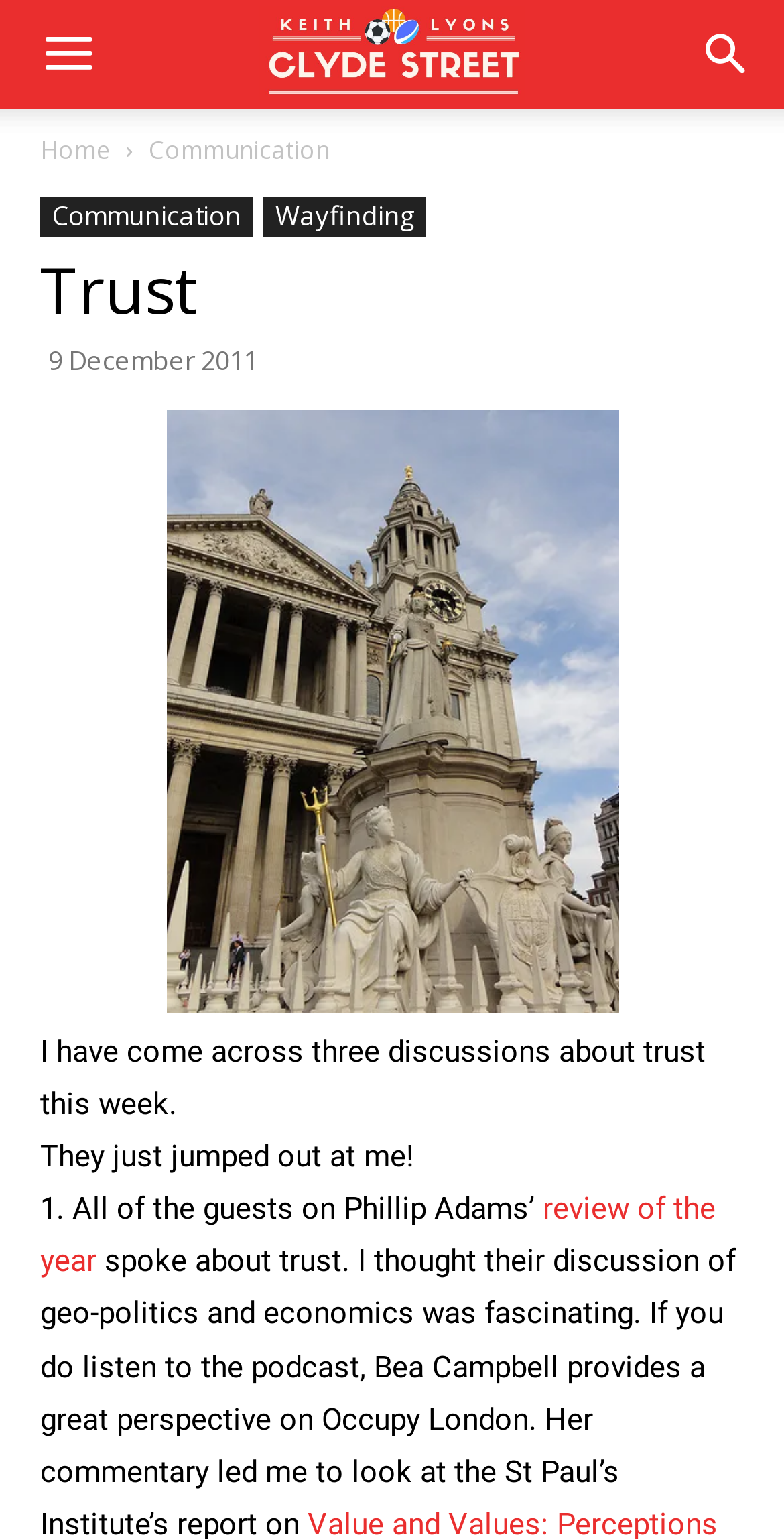Highlight the bounding box coordinates of the region I should click on to meet the following instruction: "Click the search button".

[0.856, 0.0, 1.0, 0.071]